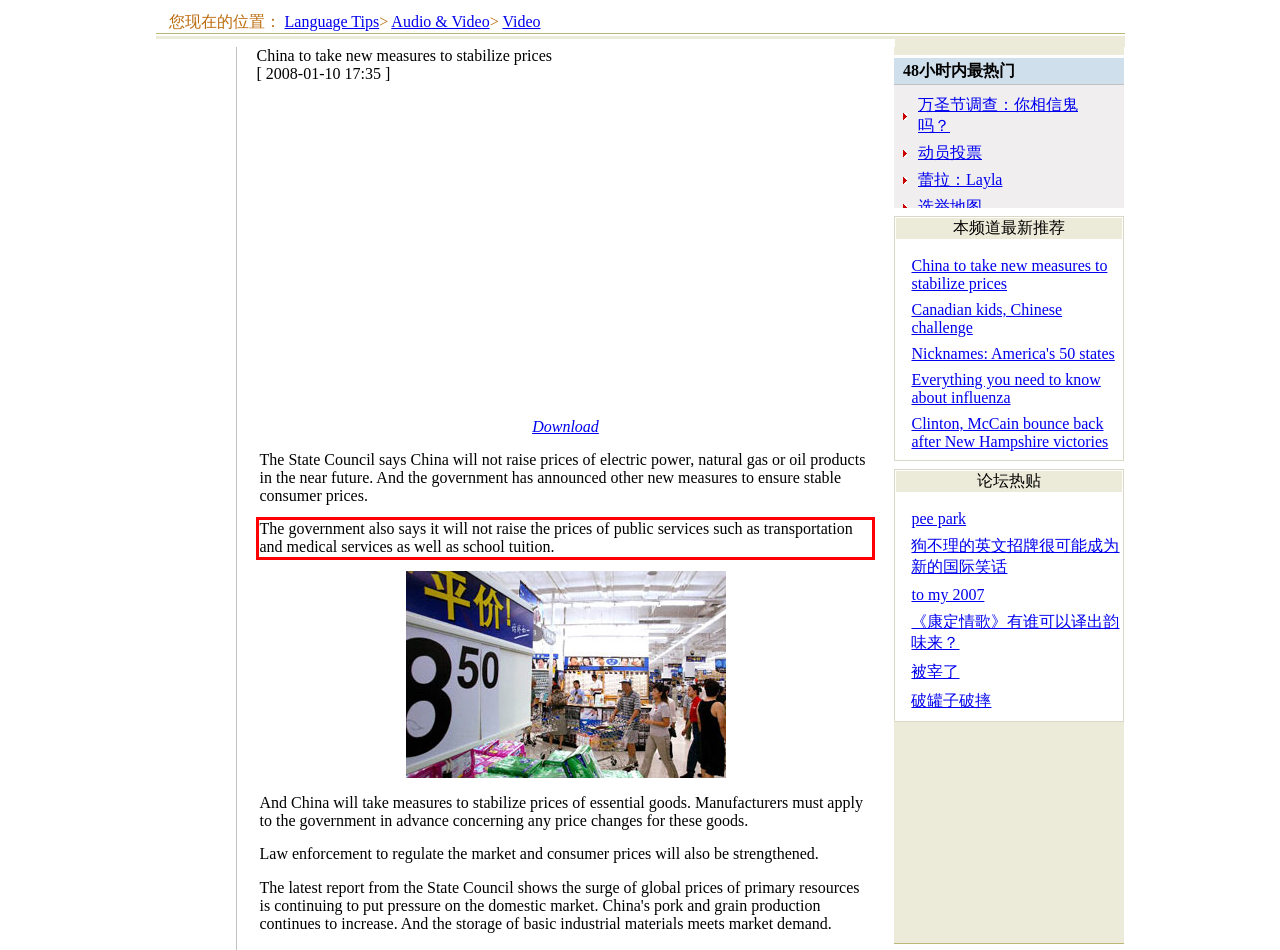Please analyze the screenshot of a webpage and extract the text content within the red bounding box using OCR.

The government also says it will not raise the prices of public services such as transportation and medical services as well as school tuition.